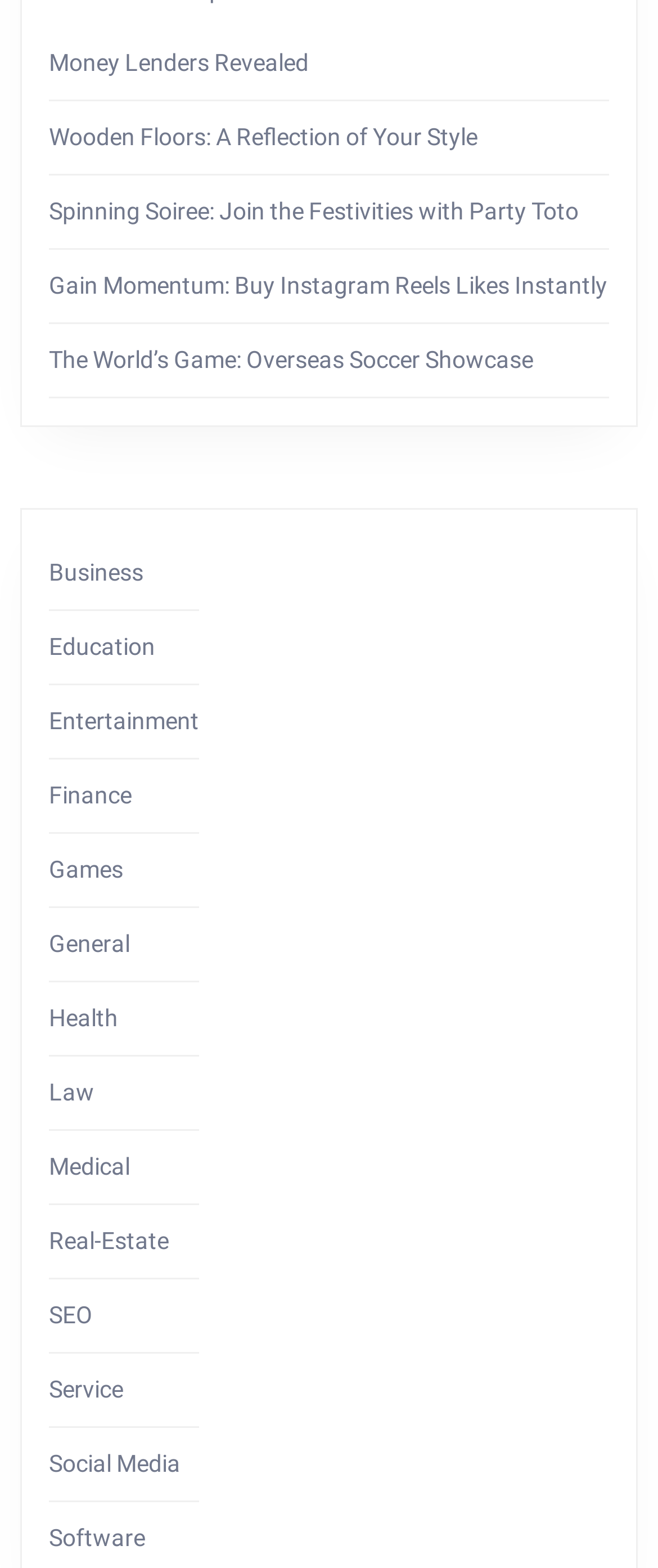Highlight the bounding box coordinates of the region I should click on to meet the following instruction: "Click on the 'Wooden Floors: A Reflection of Your Style' link".

[0.074, 0.078, 0.726, 0.095]